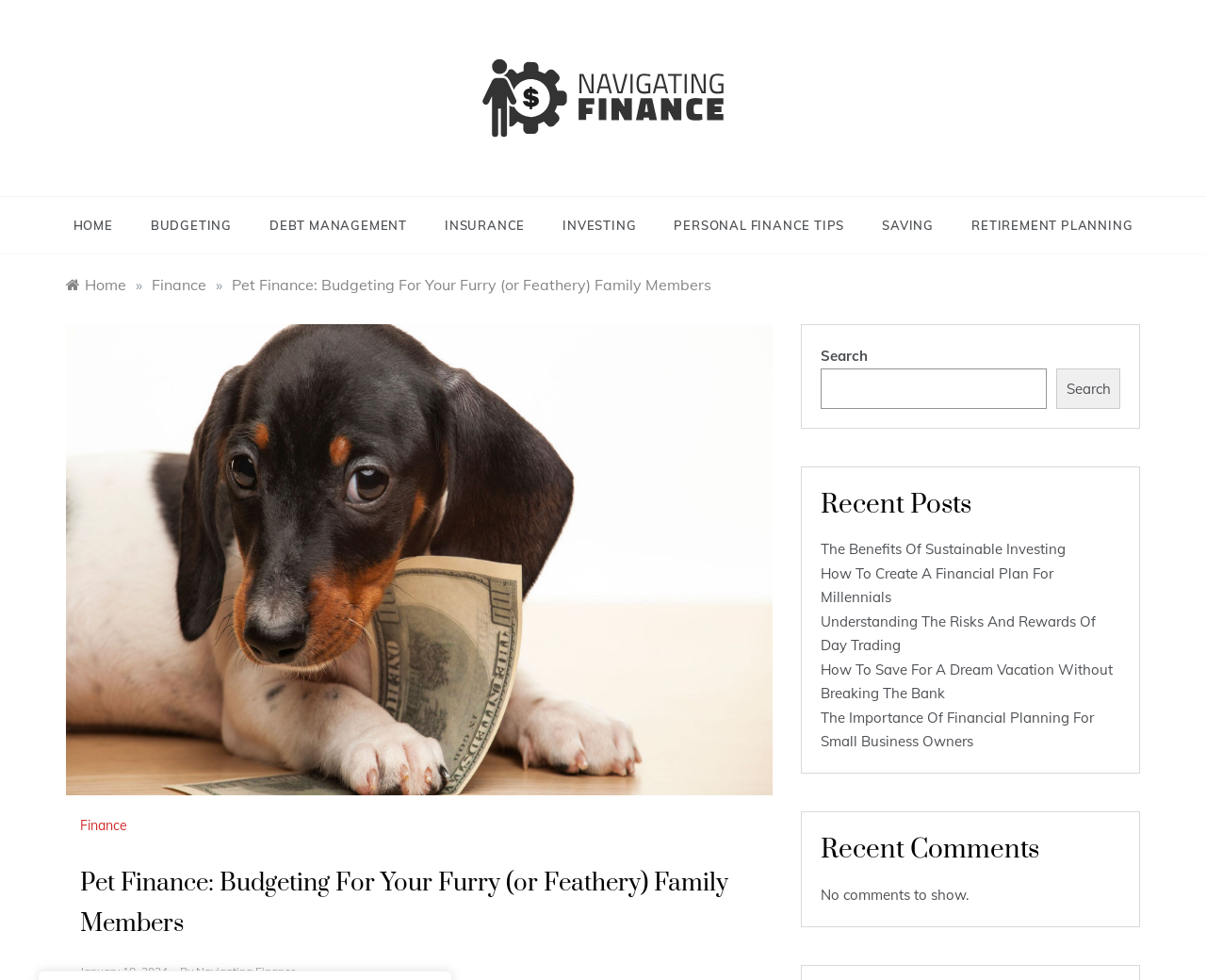Locate the bounding box coordinates of the clickable element to fulfill the following instruction: "View recent posts". Provide the coordinates as four float numbers between 0 and 1 in the format [left, top, right, bottom].

[0.68, 0.496, 0.929, 0.534]